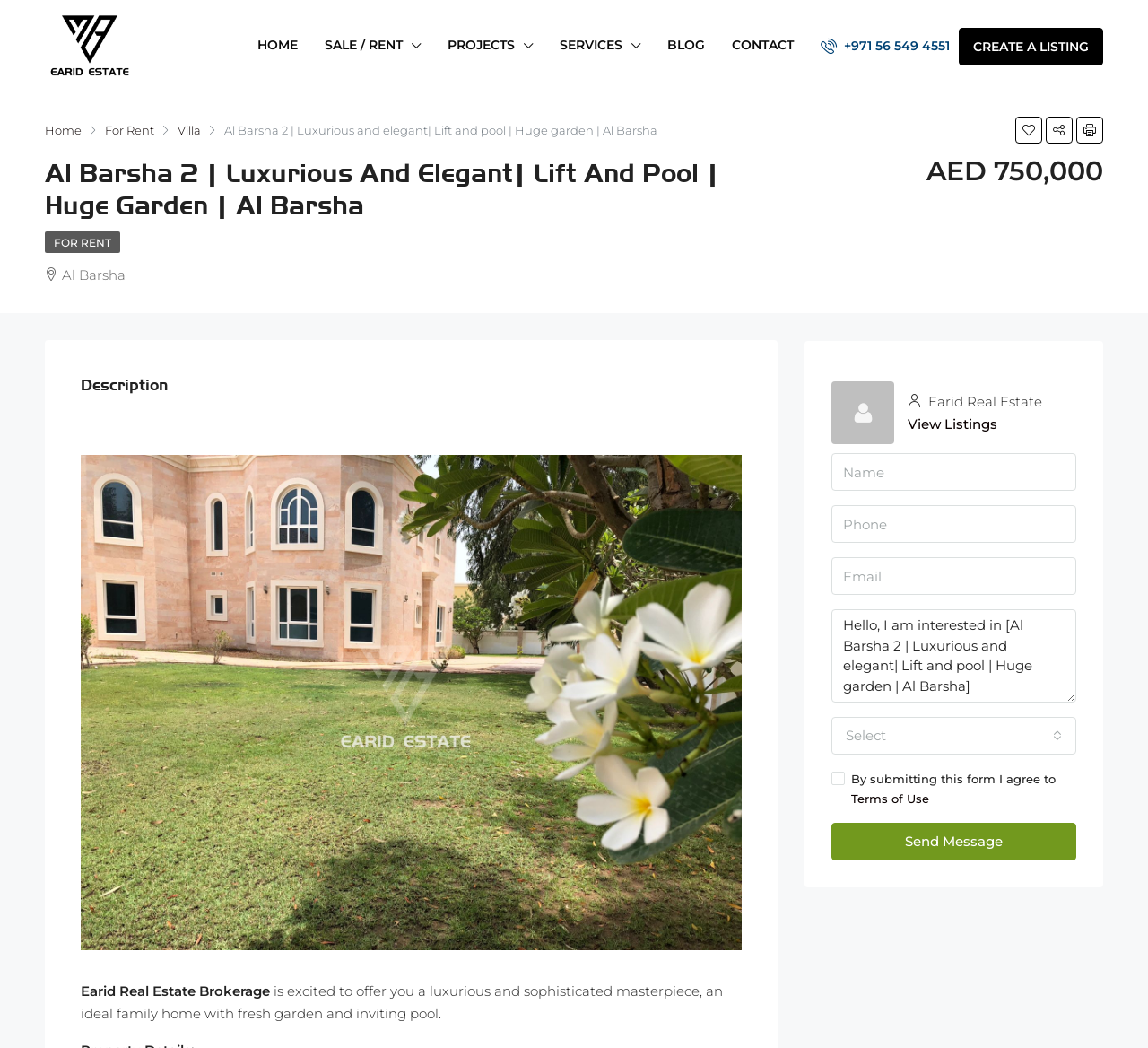Provide the bounding box coordinates of the UI element that matches the description: "Services".

[0.476, 0.0, 0.57, 0.087]